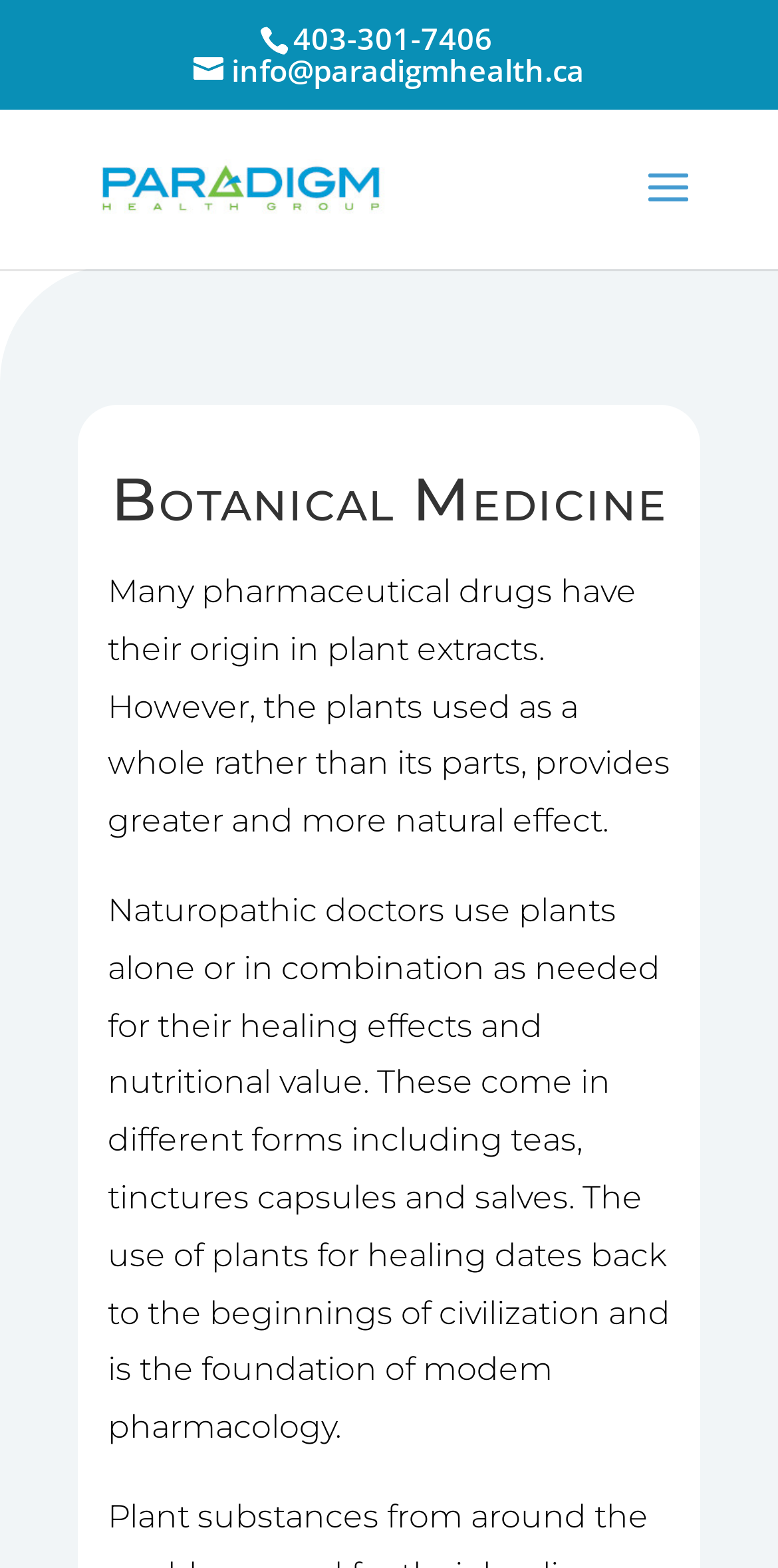What is the origin of many pharmaceutical drugs?
Please give a detailed and elaborate answer to the question based on the image.

I found the answer by reading the static text element with the bounding box coordinates [0.138, 0.365, 0.862, 0.536], which states that many pharmaceutical drugs have their origin in plant extracts.